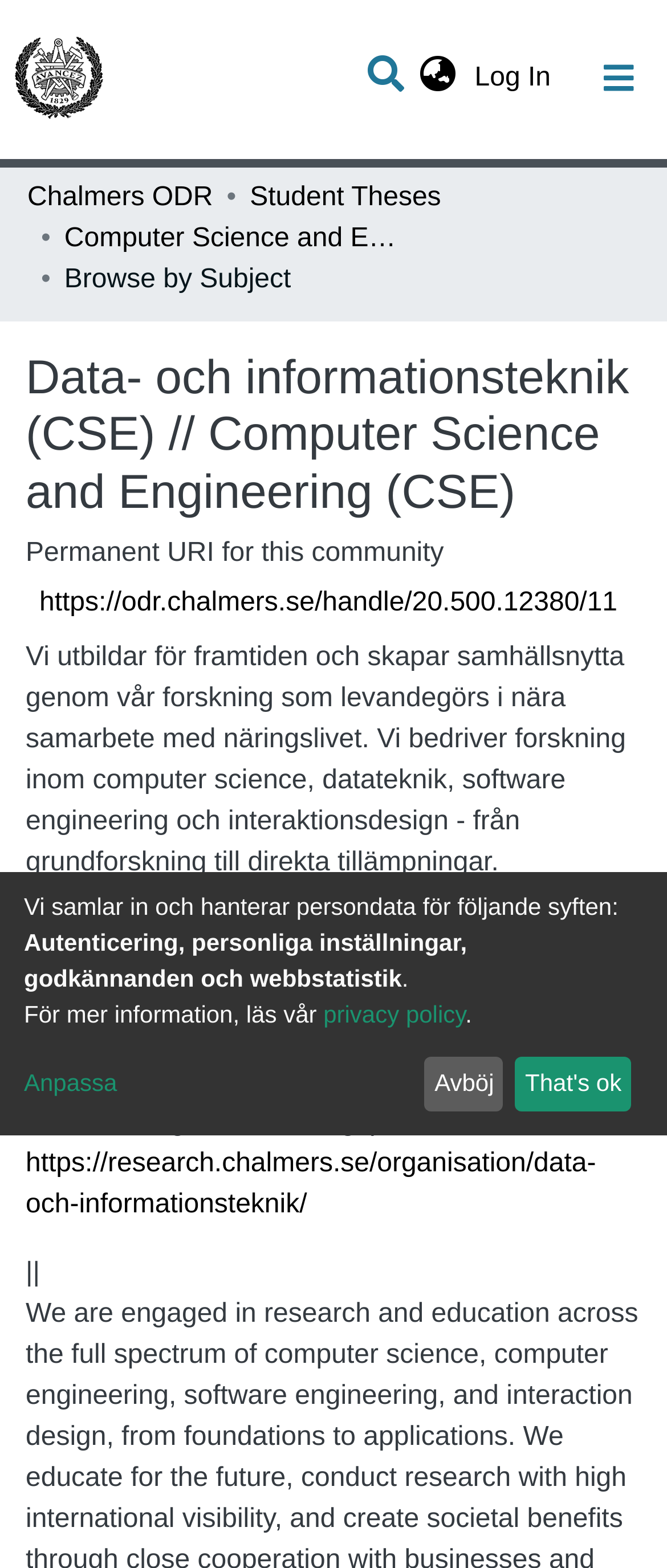Find and indicate the bounding box coordinates of the region you should select to follow the given instruction: "Search for something".

[0.536, 0.028, 0.612, 0.07]